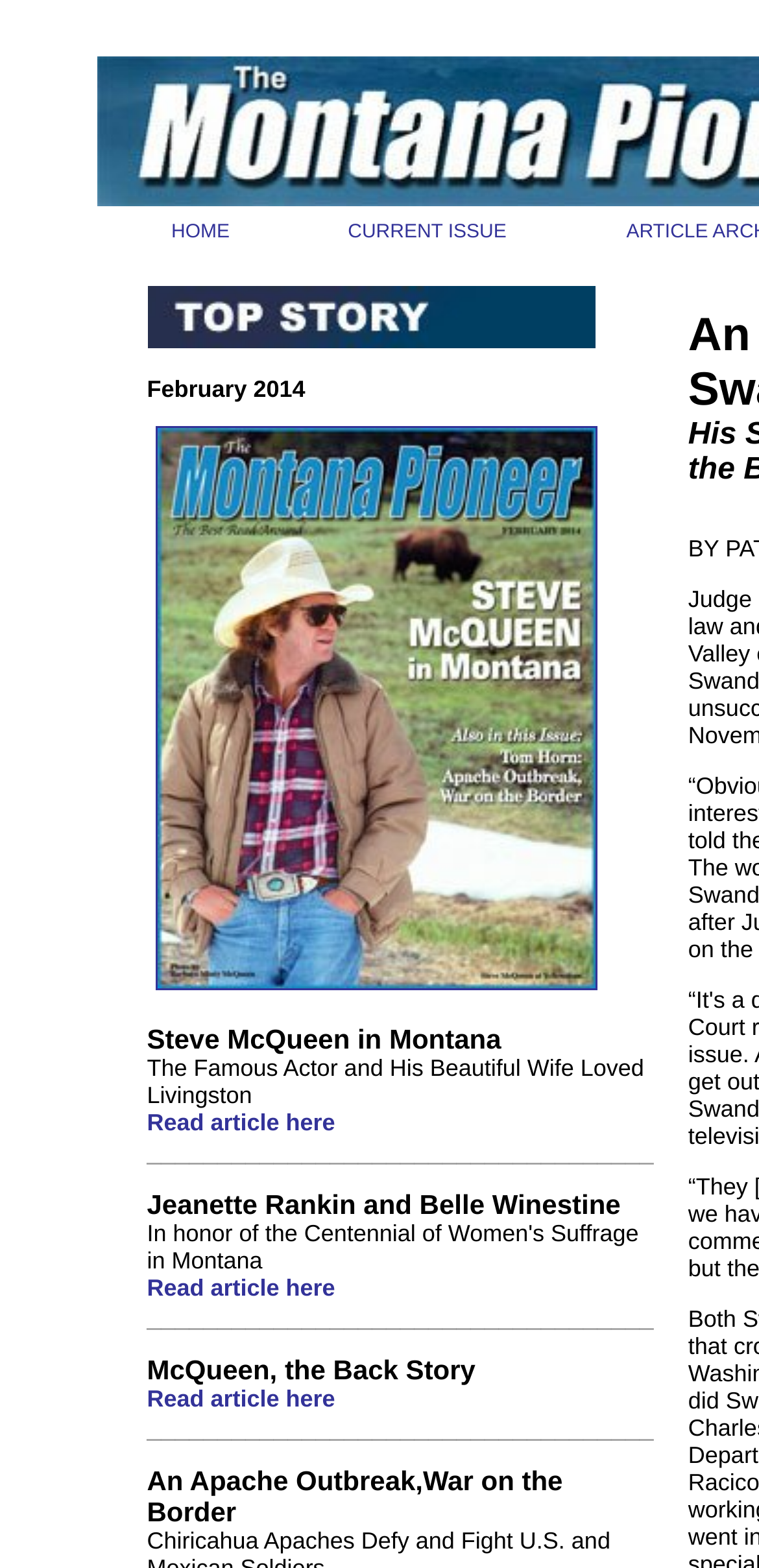Answer the question below using just one word or a short phrase: 
What is the theme of the current issue?

History/Biography